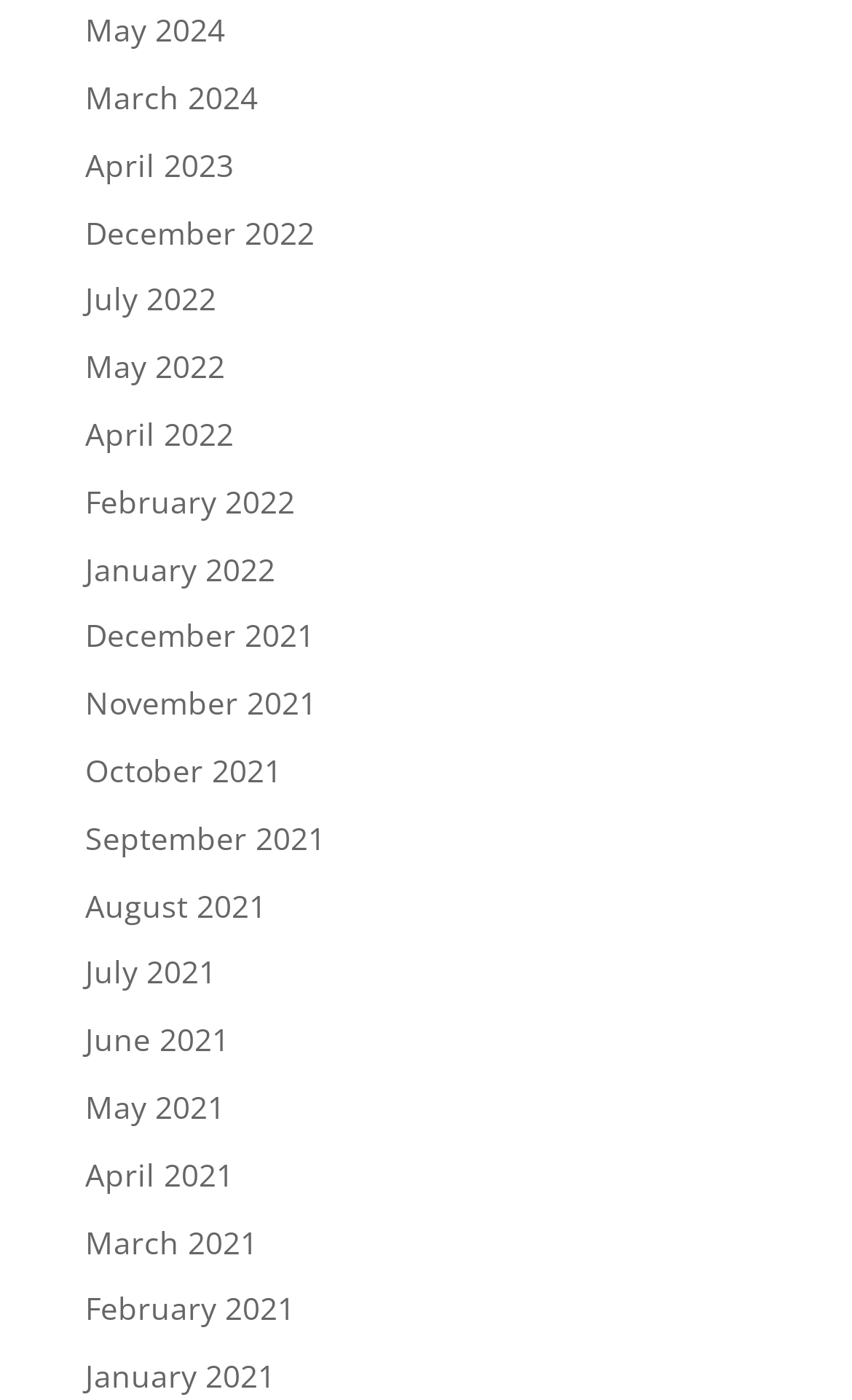Locate the coordinates of the bounding box for the clickable region that fulfills this instruction: "browse June 2021".

[0.1, 0.728, 0.269, 0.757]